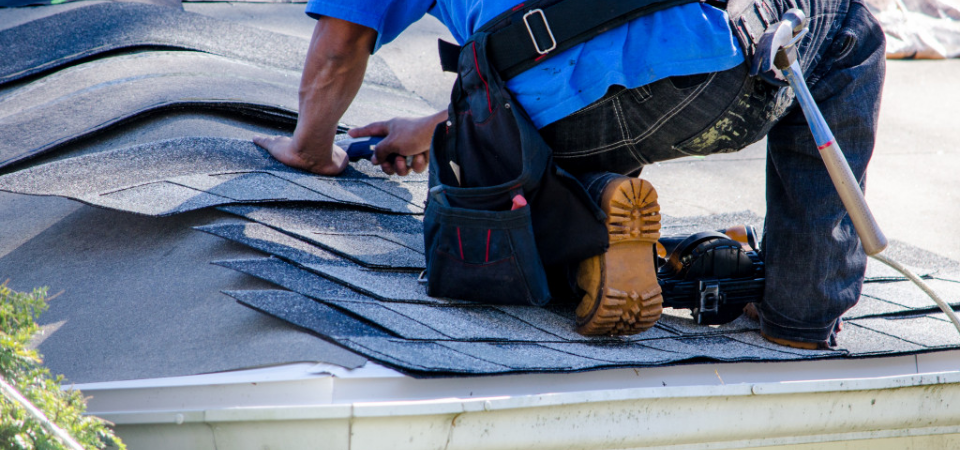Describe the scene in the image with detailed observations.

In this image, a skilled worker is seen in the midst of a roofing project, meticulously placing asphalt shingles on a sloped roof. Dressed in a bright blue shirt and sturdy work pants, he demonstrates focus and precision as he uses a tool in his right hand, likely to secure the shingles. His left hand is positioned on the overlapping shingles, ensuring they are aligned properly. The worker also sports a utility belt, filled with essential tools that are indispensable for home maintenance projects. Below, a portion of the roof edge is visible, showcasing the fresh shingles that will contribute to the overall integrity of the home. This scene emphasizes the importance of regular home maintenance, particularly roofing, to prevent significant repairs in the future.